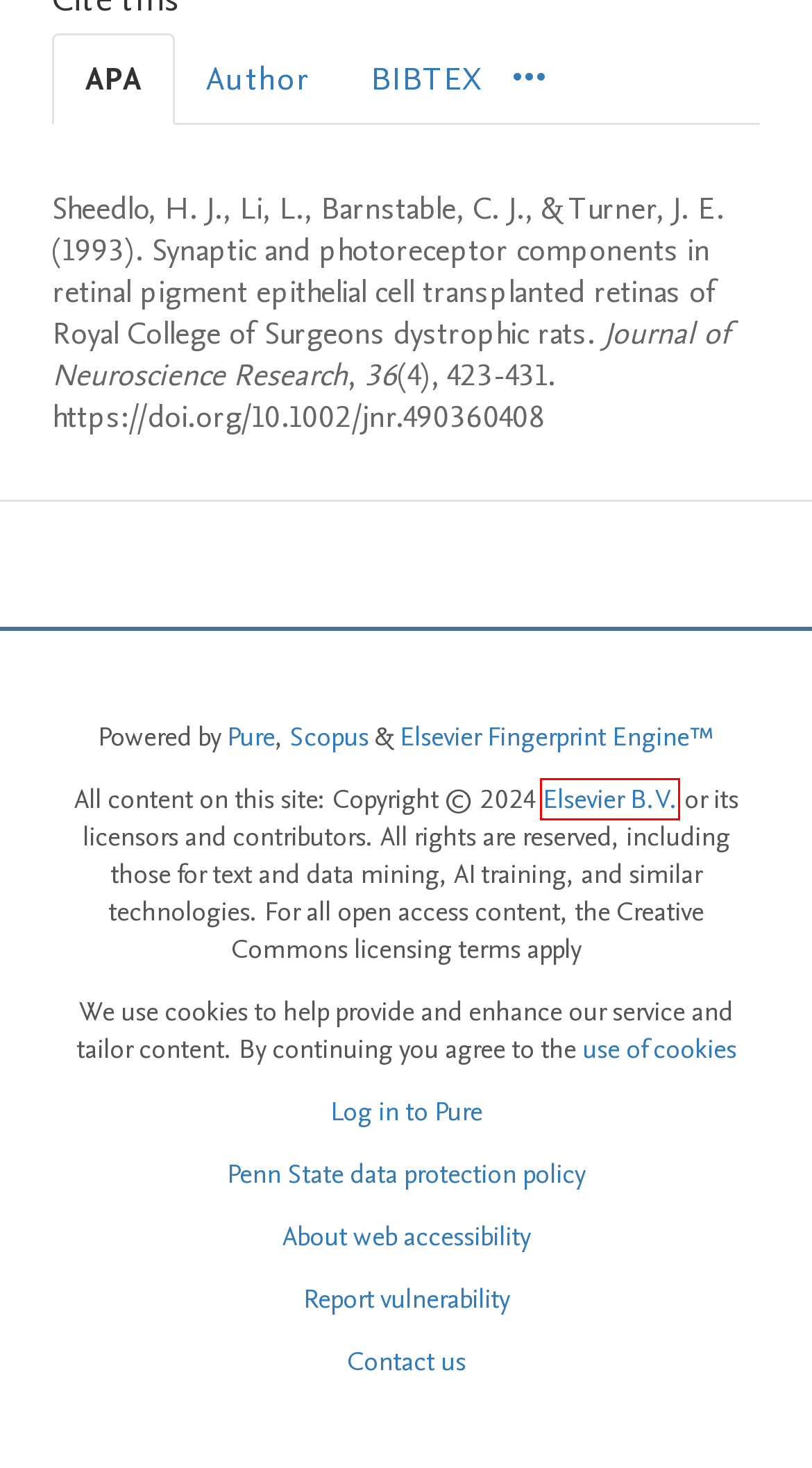You have a screenshot of a webpage with a red bounding box around an element. Select the webpage description that best matches the new webpage after clicking the element within the red bounding box. Here are the descriptions:
A. Department of Neural and Behavioral Sciences
     — Penn State
B. Scopus preview -  
Scopus - Welcome to Scopus
C. Get help with Pure at Penn State
D. Pure | The world’s leading RIMS or CRIS | Elsevier
E. Penn State Neuroscience Institute
     — Penn State
F. Colin Barnstable
     — Penn State
G. Elsevier | 信息分析业务
H. Web Privacy Statement | Penn State

G